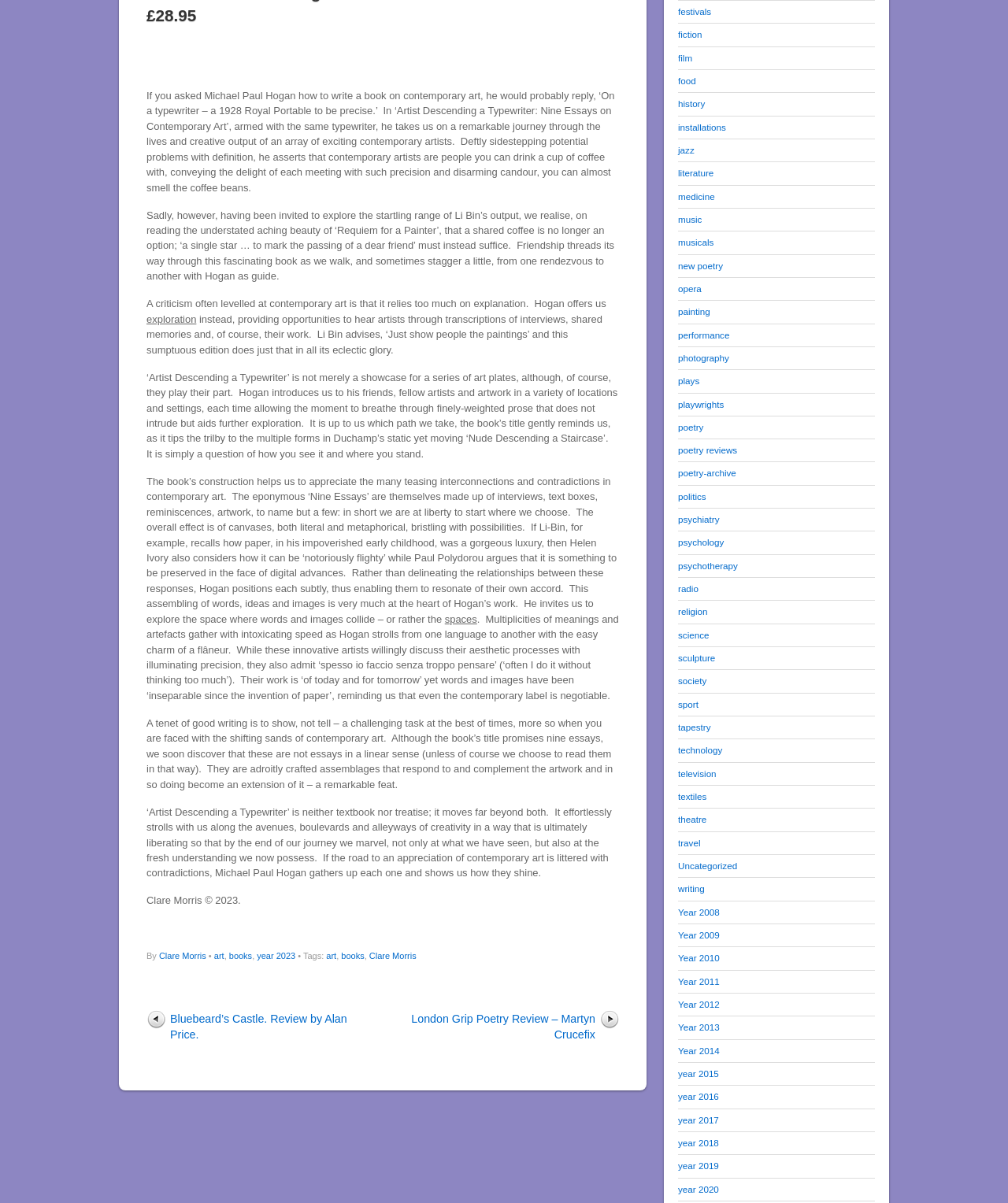Please determine the bounding box coordinates, formatted as (top-left x, top-left y, bottom-right x, bottom-right y), with all values as floating point numbers between 0 and 1. Identify the bounding box of the region described as: textiles

[0.673, 0.658, 0.701, 0.666]